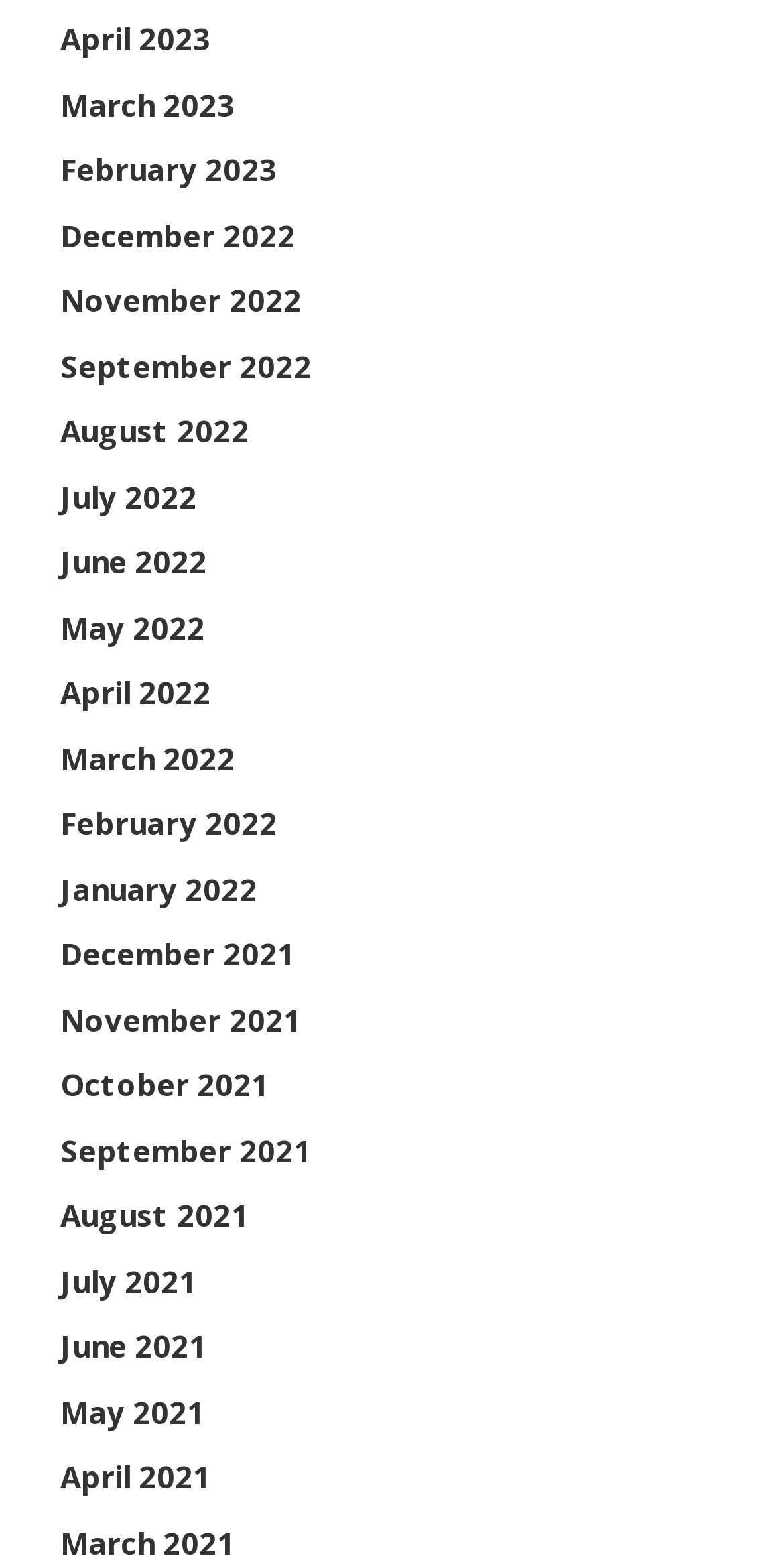Using a single word or phrase, answer the following question: 
How many months are listed?

24